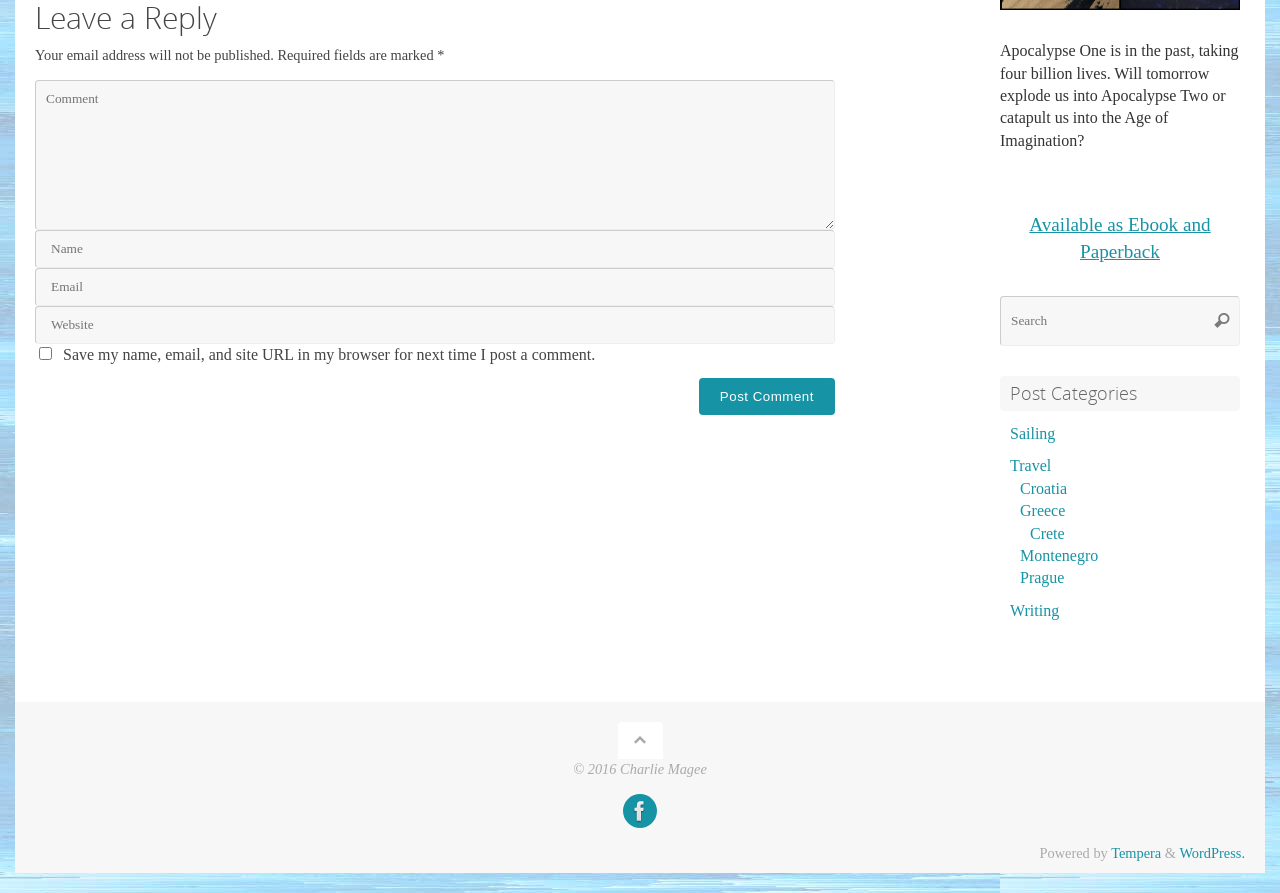Predict the bounding box coordinates for the UI element described as: "name="submit" value="Post Comment"". The coordinates should be four float numbers between 0 and 1, presented as [left, top, right, bottom].

[0.546, 0.424, 0.652, 0.465]